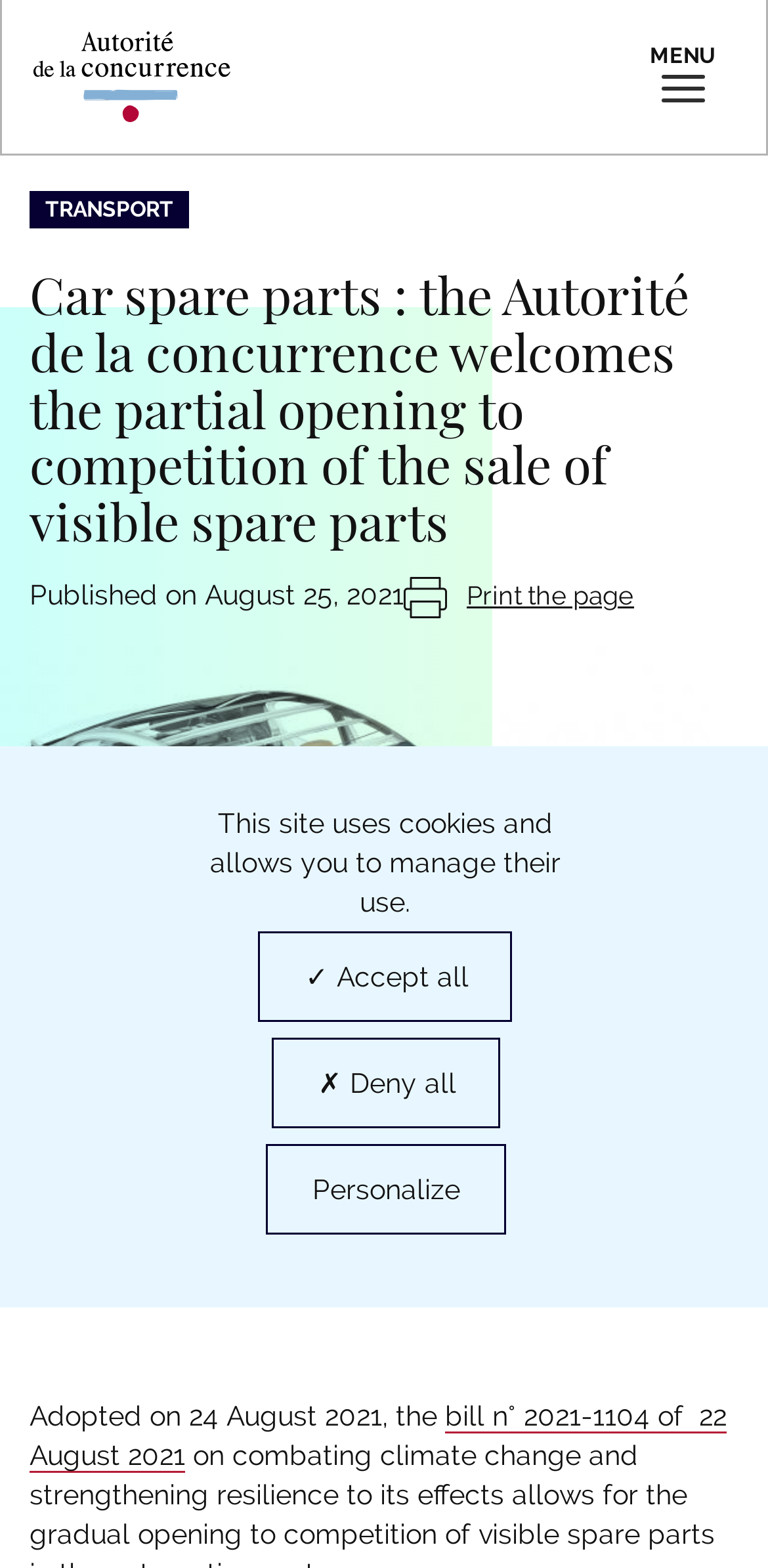Identify the bounding box coordinates for the element you need to click to achieve the following task: "Read the bill n° 2021-1104". The coordinates must be four float values ranging from 0 to 1, formatted as [left, top, right, bottom].

[0.038, 0.893, 0.946, 0.939]